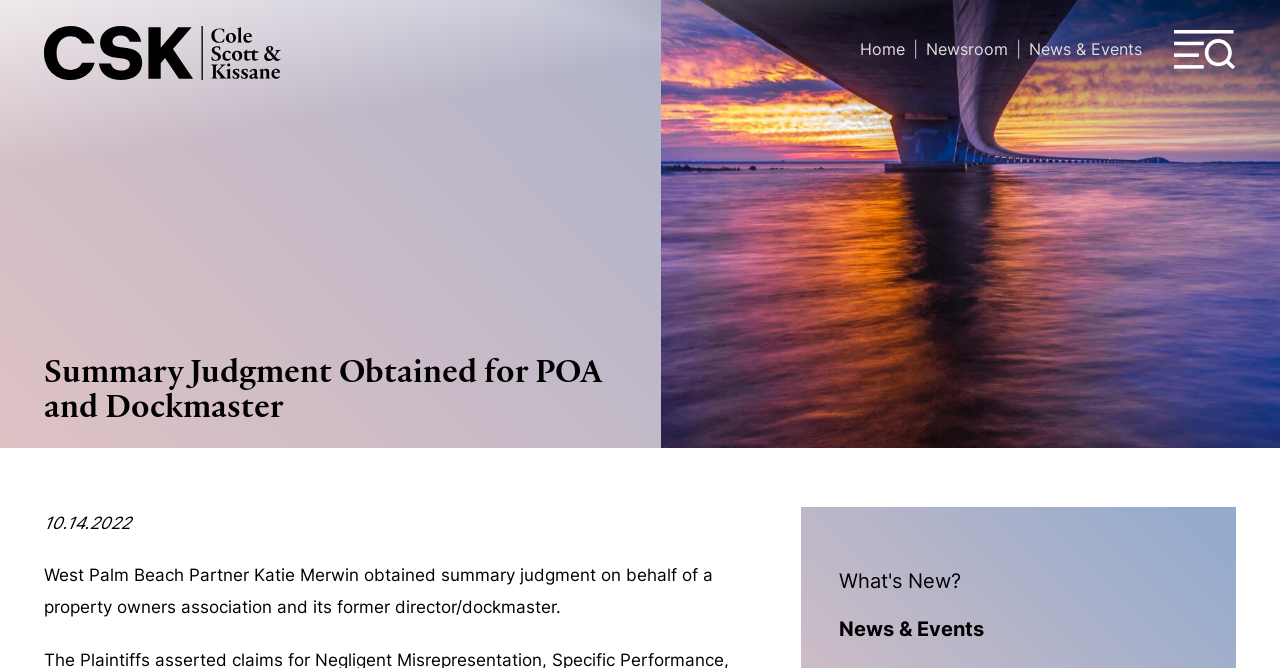Provide the bounding box coordinates of the HTML element this sentence describes: "Cole, Scott & Kissane, P.A.". The bounding box coordinates consist of four float numbers between 0 and 1, i.e., [left, top, right, bottom].

[0.034, 0.039, 0.22, 0.121]